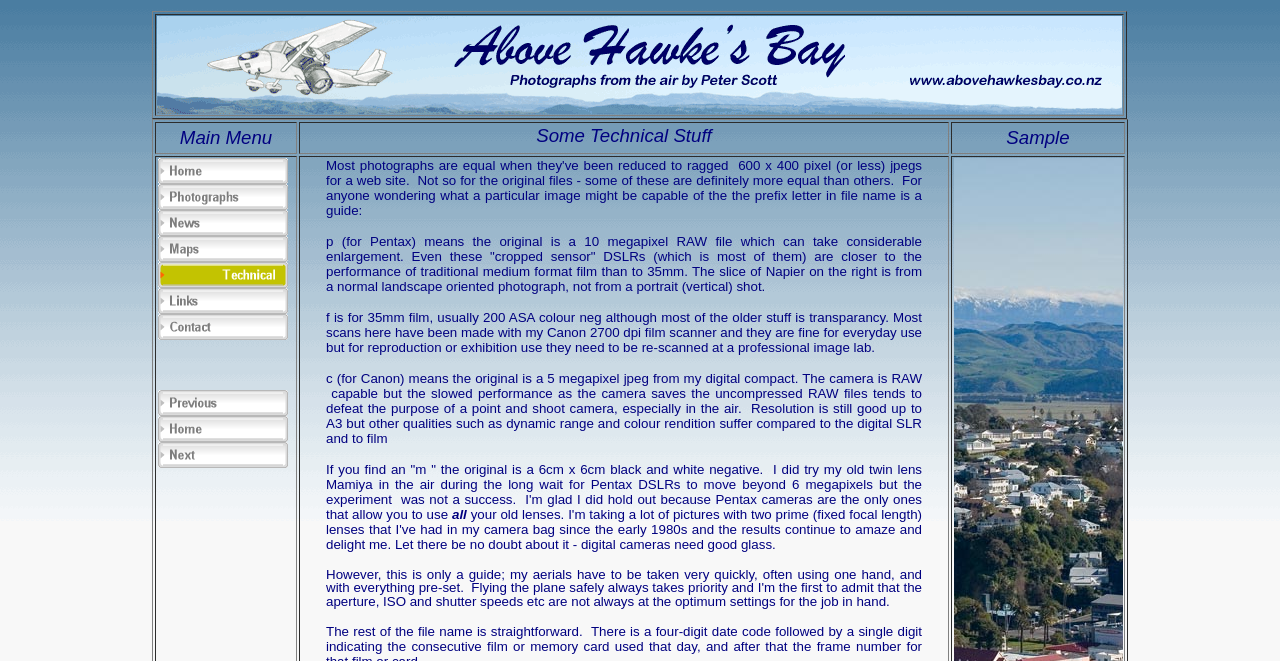Please examine the image and provide a detailed answer to the question: What is the second menu item under 'Sample'?

The second menu item under 'Sample' can be determined by looking at the links below the 'Sample' gridcell. The second link is 'Photographs'.